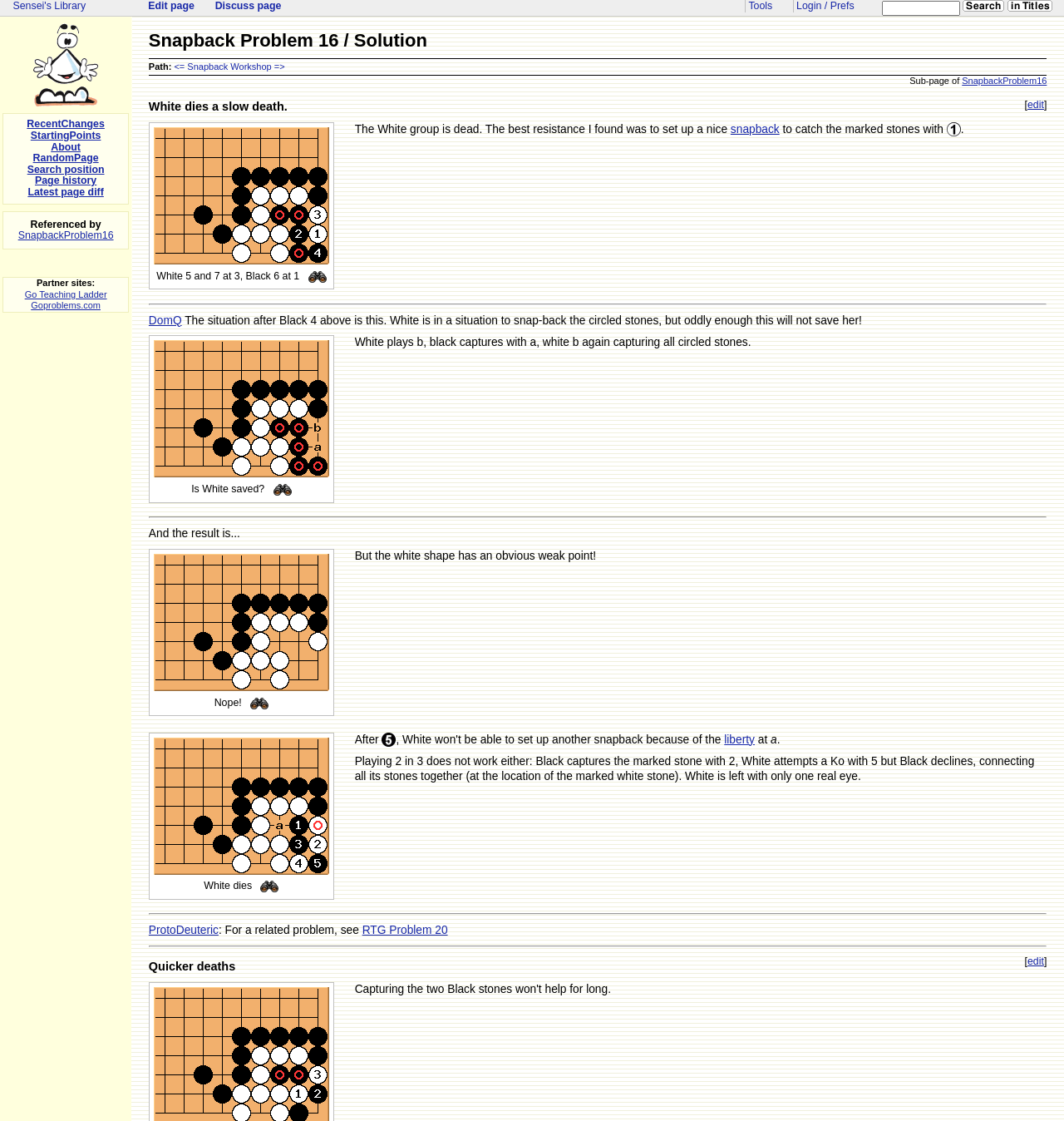Please provide the bounding box coordinates for the UI element as described: "name="searchstring" title="Search [alt+s]"". The coordinates must be four floats between 0 and 1, represented as [left, top, right, bottom].

[0.829, 0.001, 0.902, 0.014]